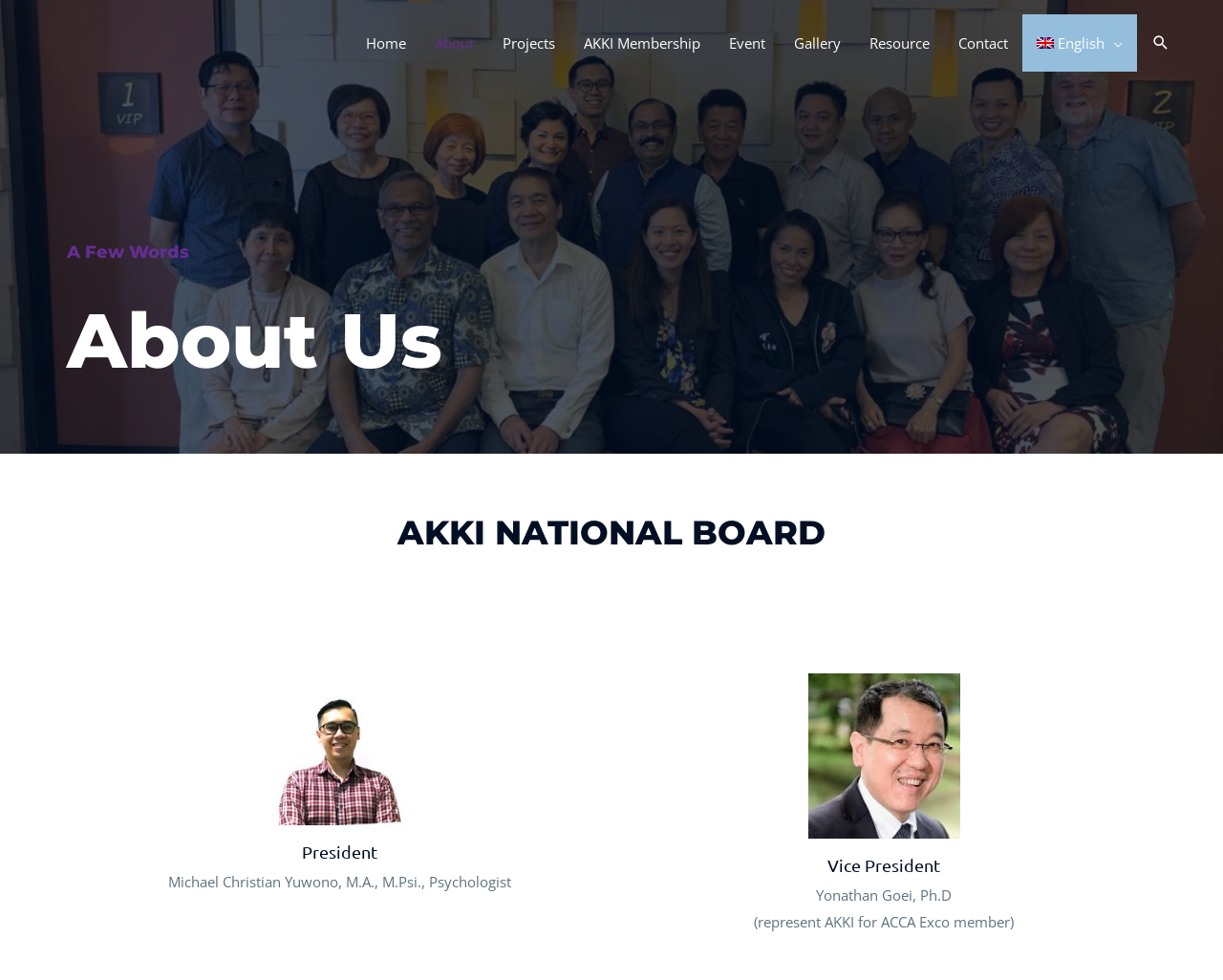Please provide a comprehensive answer to the question below using the information from the image: What is the title of the first heading?

I found the answer by looking at the first heading element and its corresponding text content.